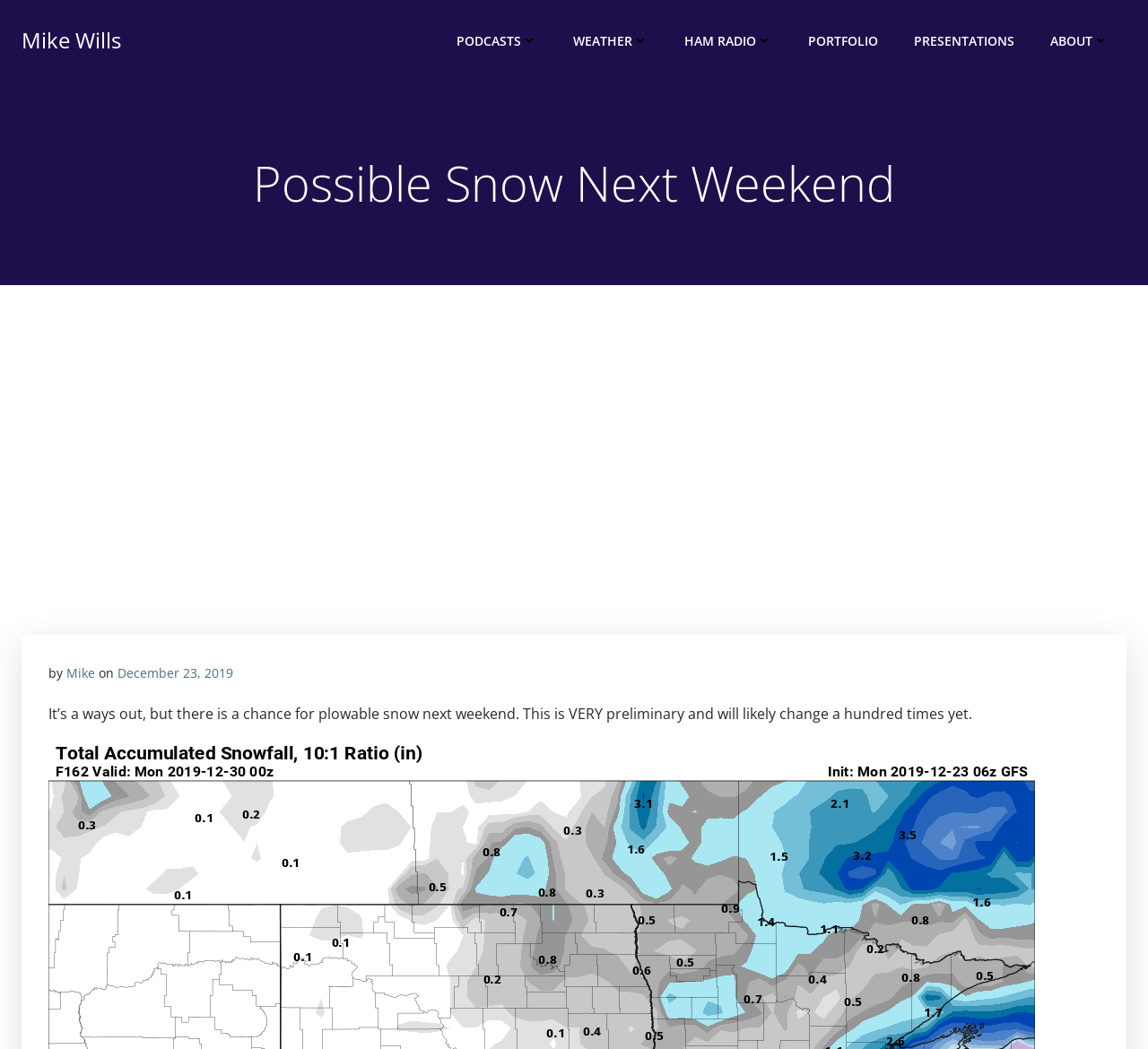Identify and generate the primary title of the webpage.

Possible Snow Next Weekend